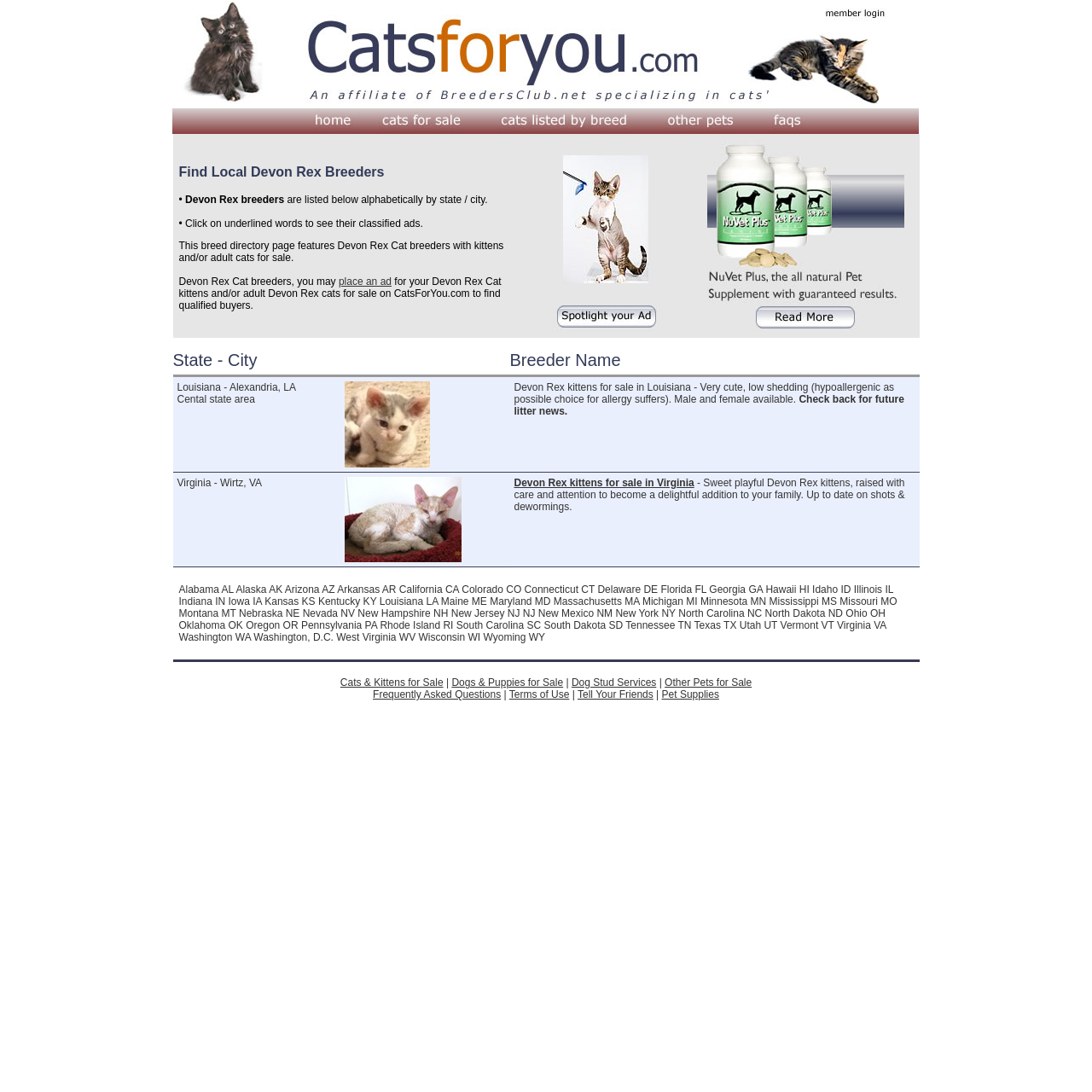Please find the bounding box for the UI element described by: "aria-label="More actions"".

None